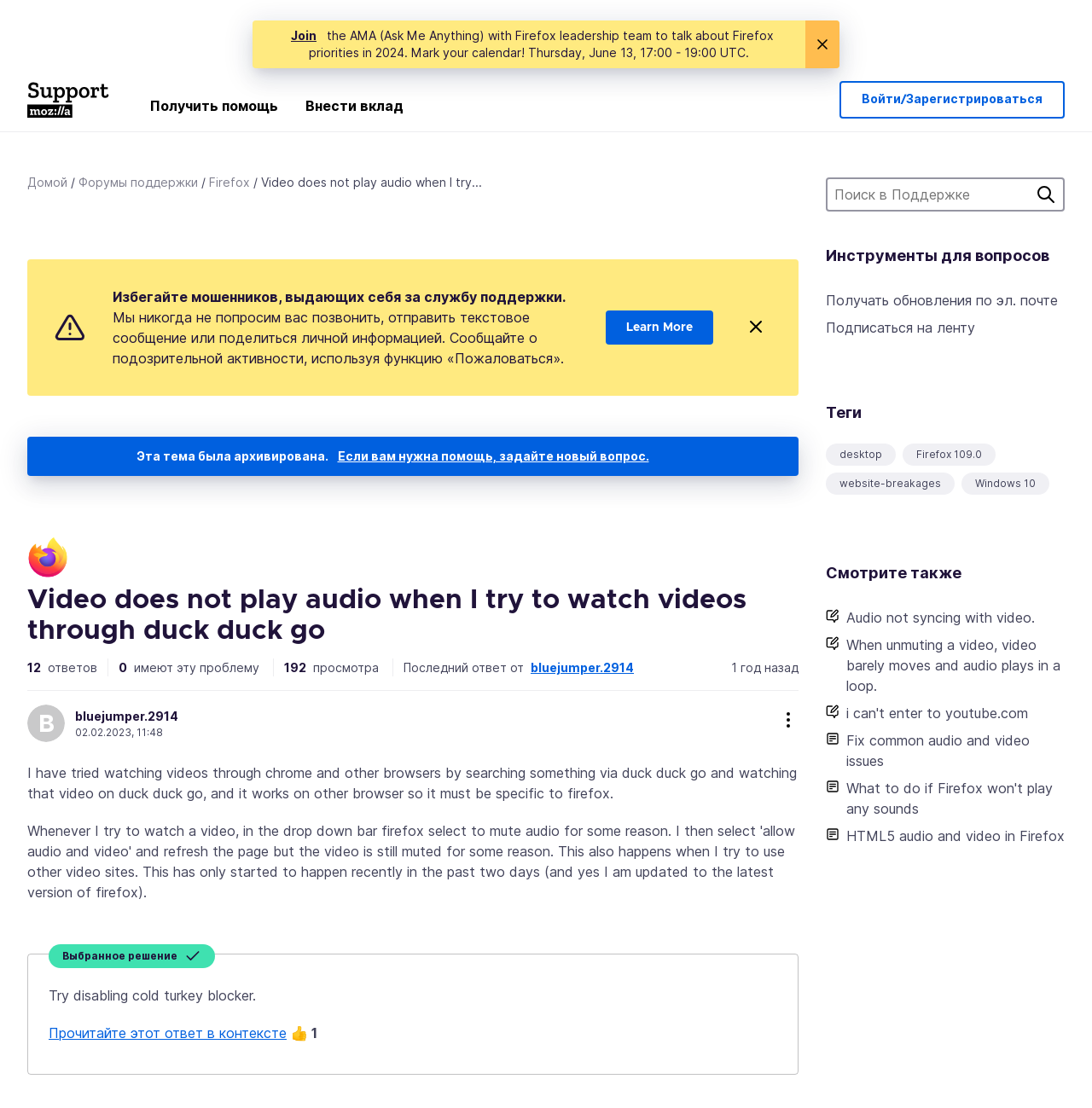What is the suggested solution to the problem of video not playing audio?
Look at the image and respond with a one-word or short phrase answer.

Disable cold turkey blocker